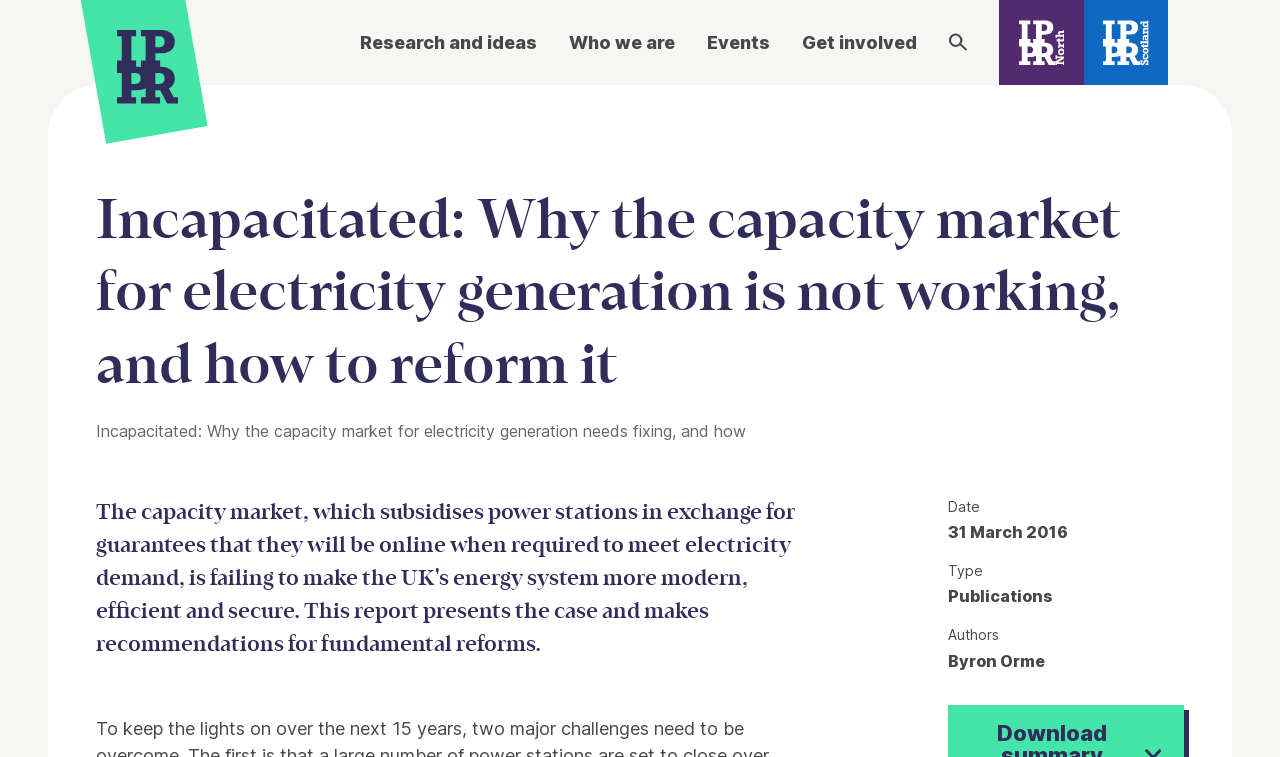Based on the visual content of the image, answer the question thoroughly: What is the name of the organization?

The name of the organization can be found in the top-left corner of the webpage, where the logo is located. The text 'IPPR' is written next to the logo, indicating that it is the name of the organization.